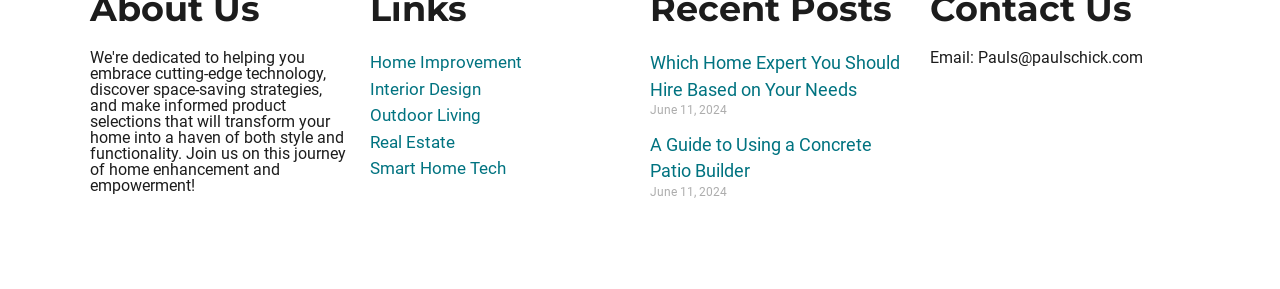What is the category of the first link in the navigation menu?
From the image, provide a succinct answer in one word or a short phrase.

Home Improvement